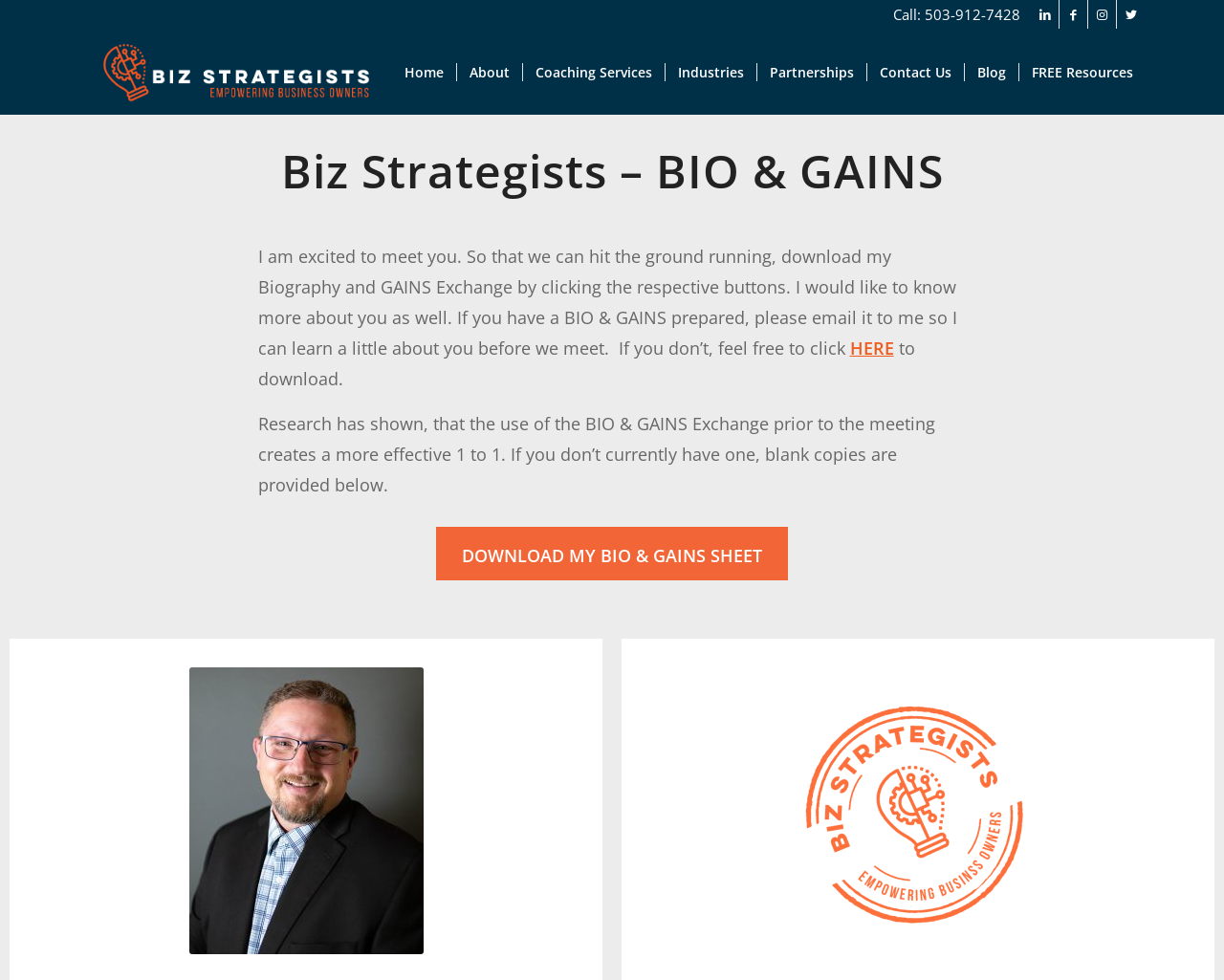Please determine the bounding box coordinates for the element that should be clicked to follow these instructions: "Download the BIO & GAINS sheet".

[0.356, 0.538, 0.644, 0.592]